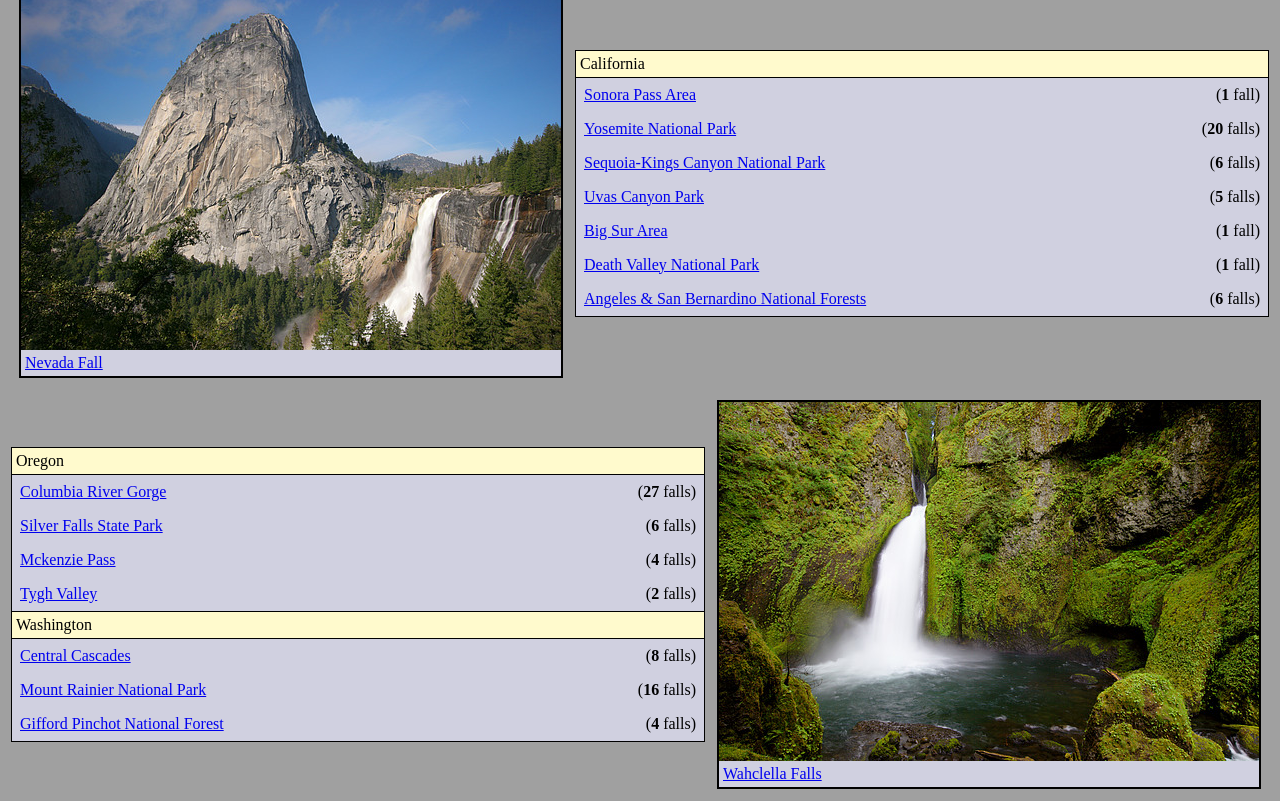Can you give a detailed response to the following question using the information from the image? What is the name of the national park with 16 falls?

The national park with 16 falls is 'Mount Rainier National Park' which is mentioned in the LayoutTableCell with the text 'Mount Rainier National Park' and '(16 falls)'.